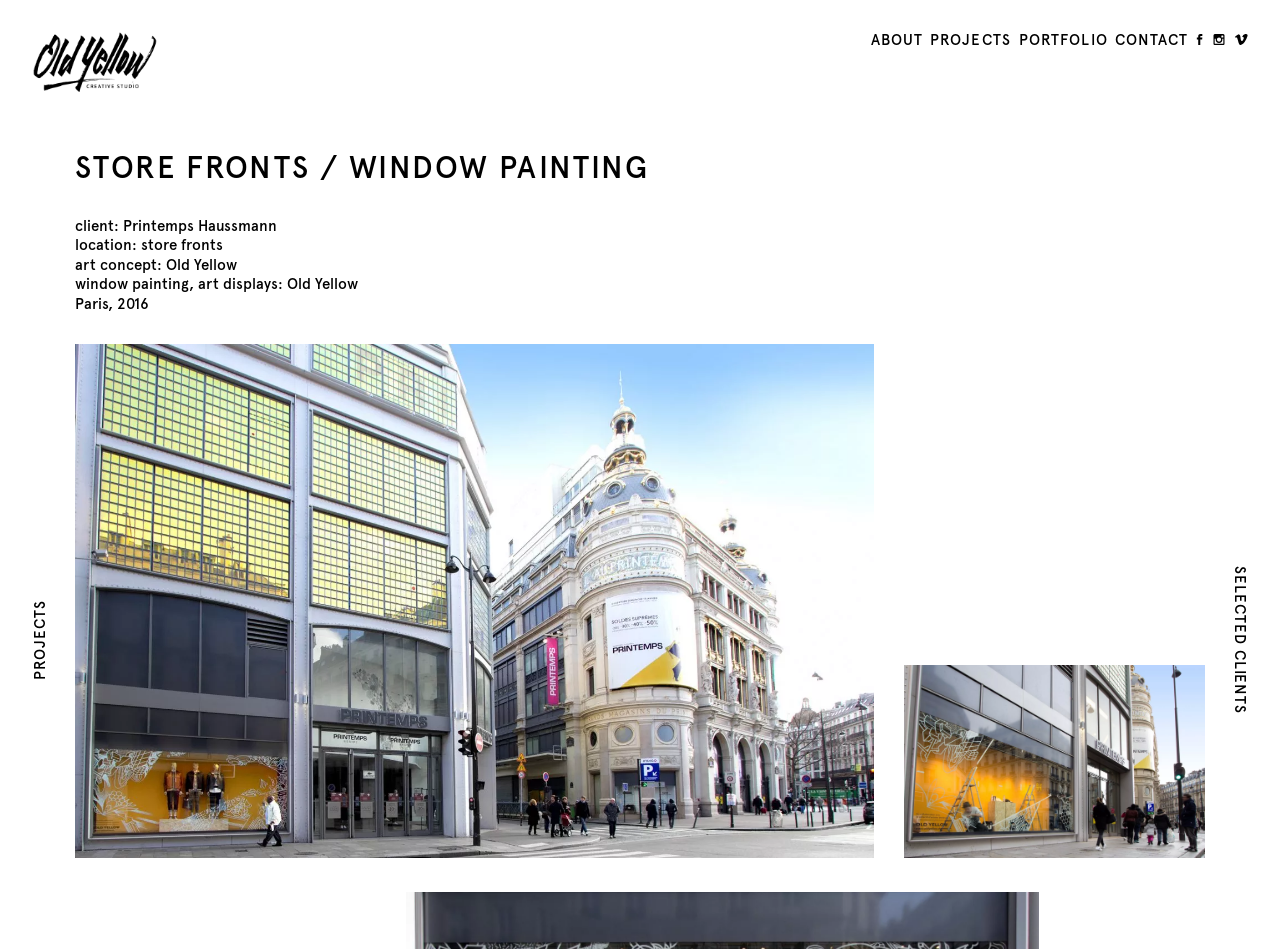Determine the bounding box coordinates of the target area to click to execute the following instruction: "Subscribe to the newsletter."

None